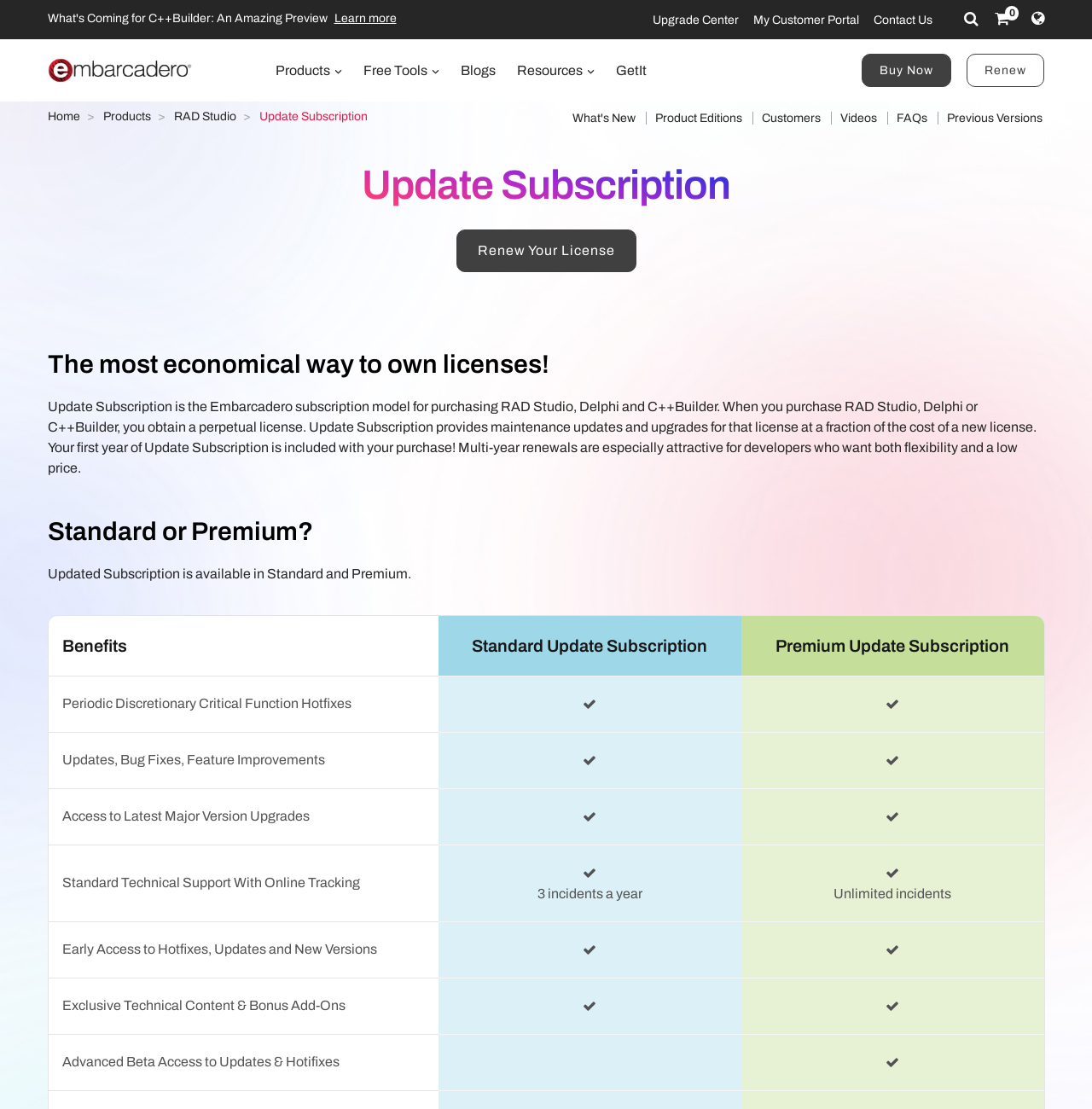Show the bounding box coordinates for the element that needs to be clicked to execute the following instruction: "Learn more about 'What's Coming for C++Builder'". Provide the coordinates in the form of four float numbers between 0 and 1, i.e., [left, top, right, bottom].

[0.302, 0.011, 0.363, 0.022]